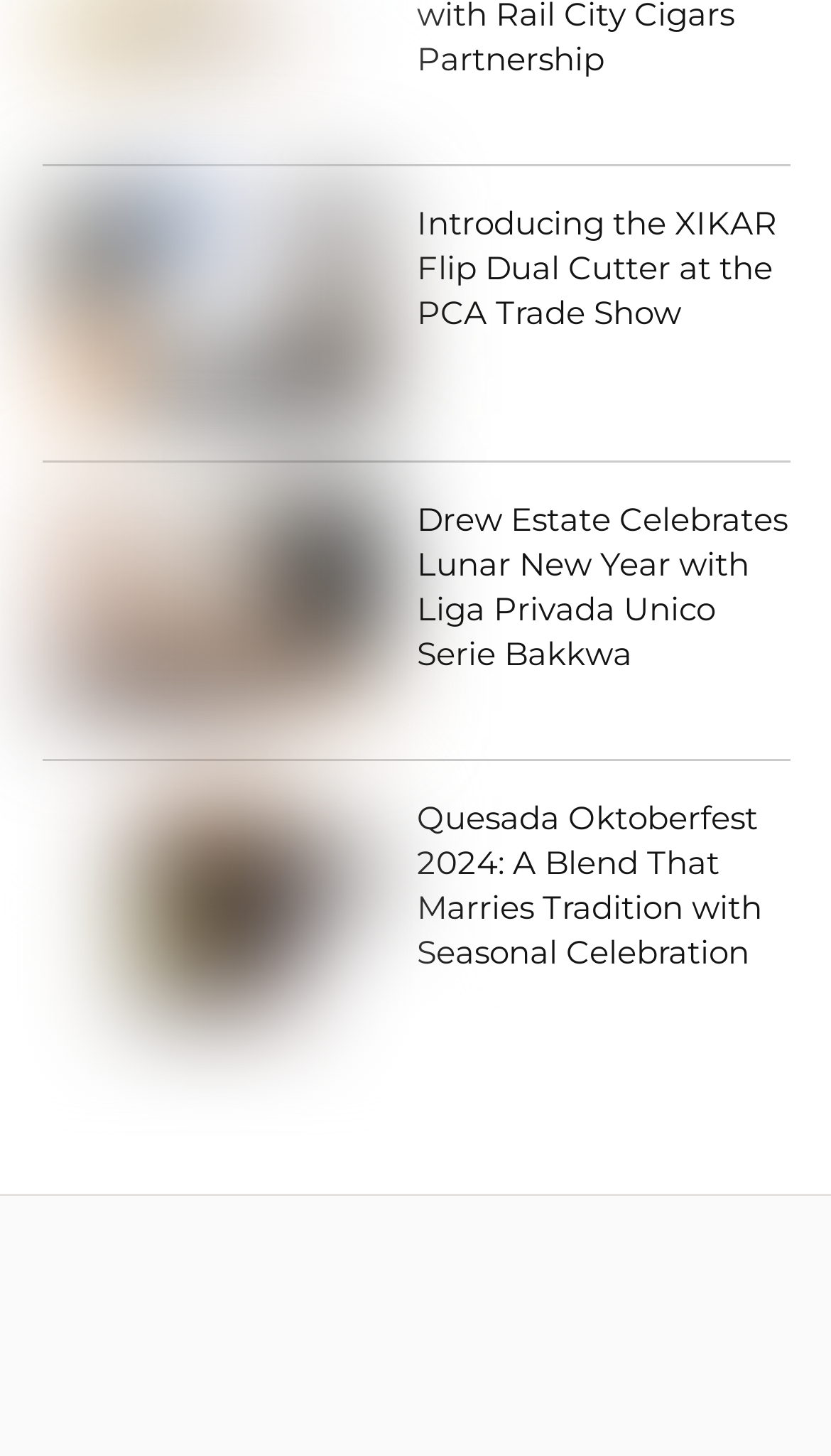How many news articles are on this page?
Provide a detailed answer to the question, using the image to inform your response.

I counted the number of links with descriptive text, which are likely news article titles. There are three such links: 'Introducing the XIKAR Flip Dual Cutter at the PCA Trade Show', 'Drew Estate Celebrates Lunar New Year with Liga Privada Unico Serie Bakkwa', and 'Quesada Oktoberfest 2024: A Blend That Marries Tradition with Seasonal Celebration'.